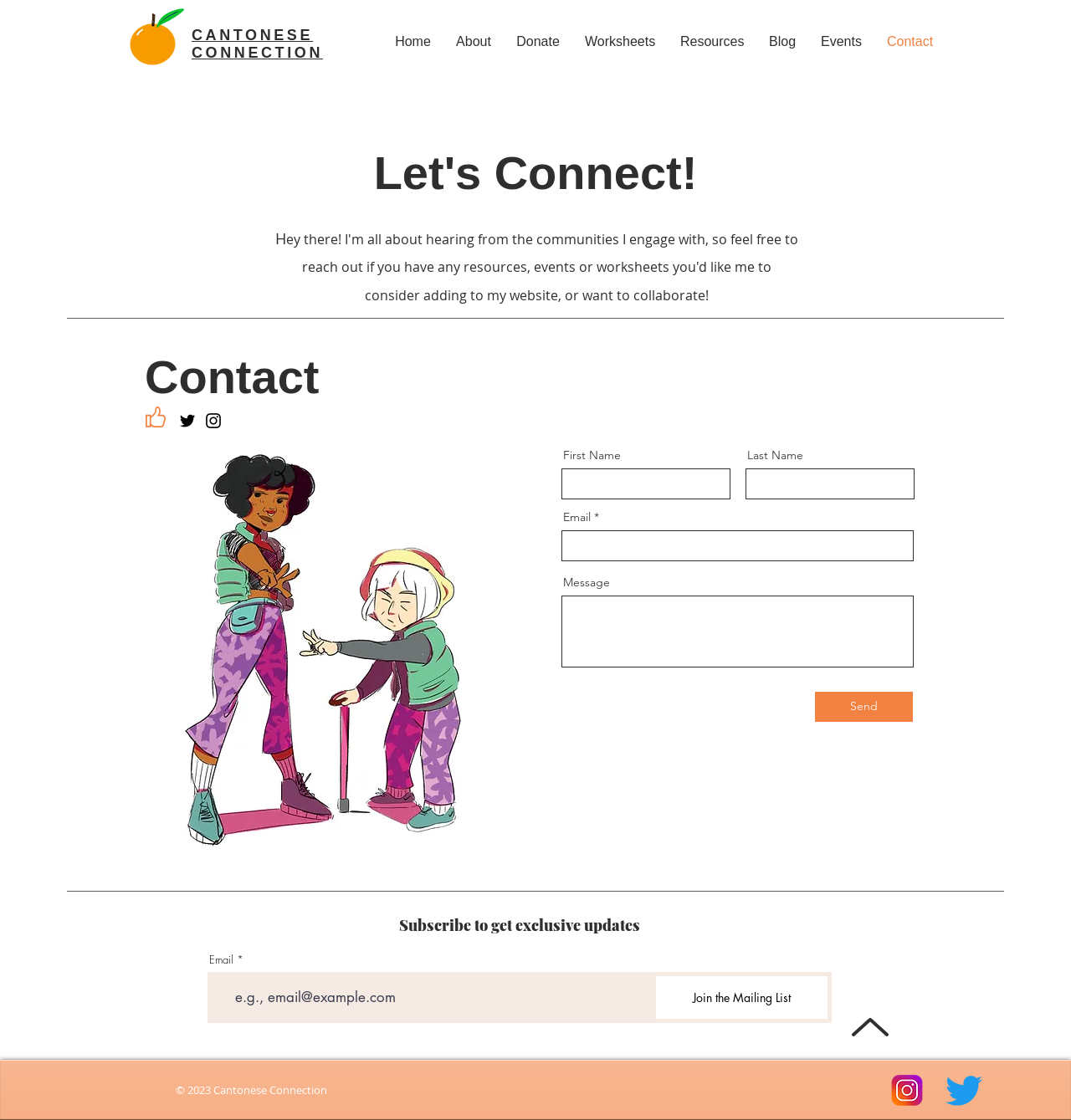What social media platforms are linked?
Give a detailed and exhaustive answer to the question.

The social media links are located in the 'Social Bar' section, where icons for Twitter and Instagram are displayed. These icons are clickable links, indicating that they connect to the organization's social media profiles.